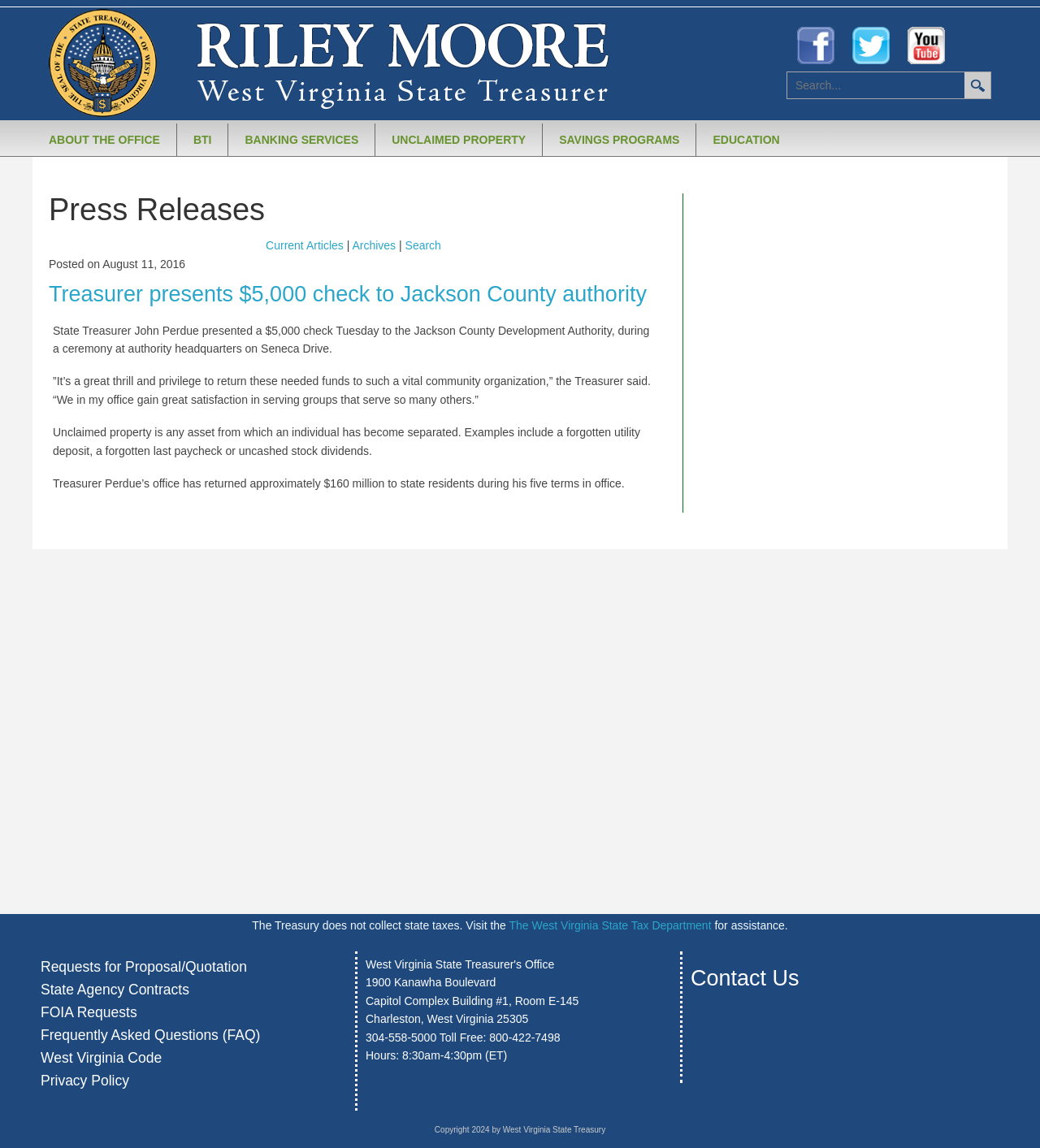Provide a short answer to the following question with just one word or phrase: What is the name of the office presented with a $5,000 check?

Jackson County Development Authority